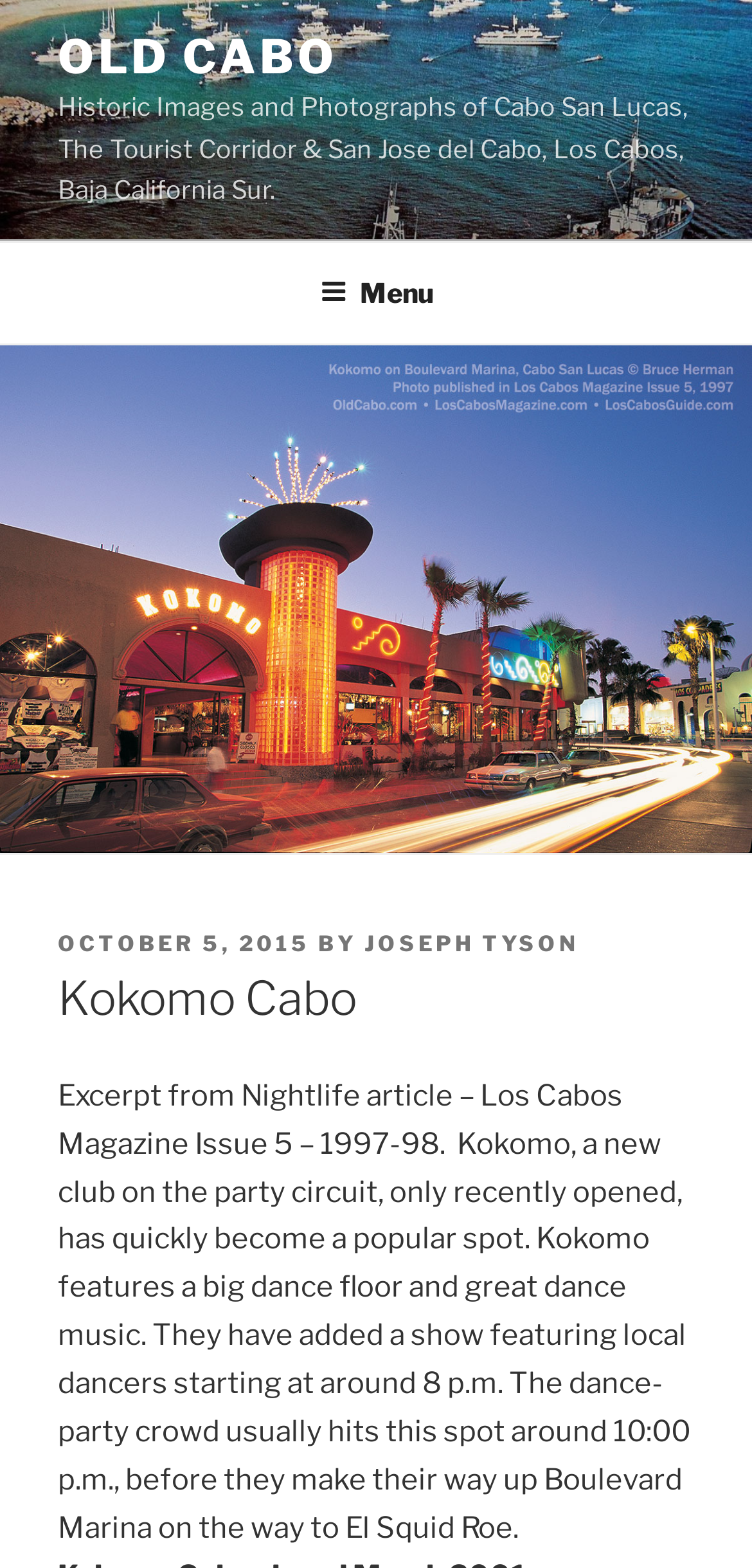What time does the dance-party crowd usually arrive?
Provide a detailed and extensive answer to the question.

According to the text, the dance-party crowd usually hits Kokomo around 10:00 p.m. before they make their way up Boulevard Marina on the way to El Squid Roe.